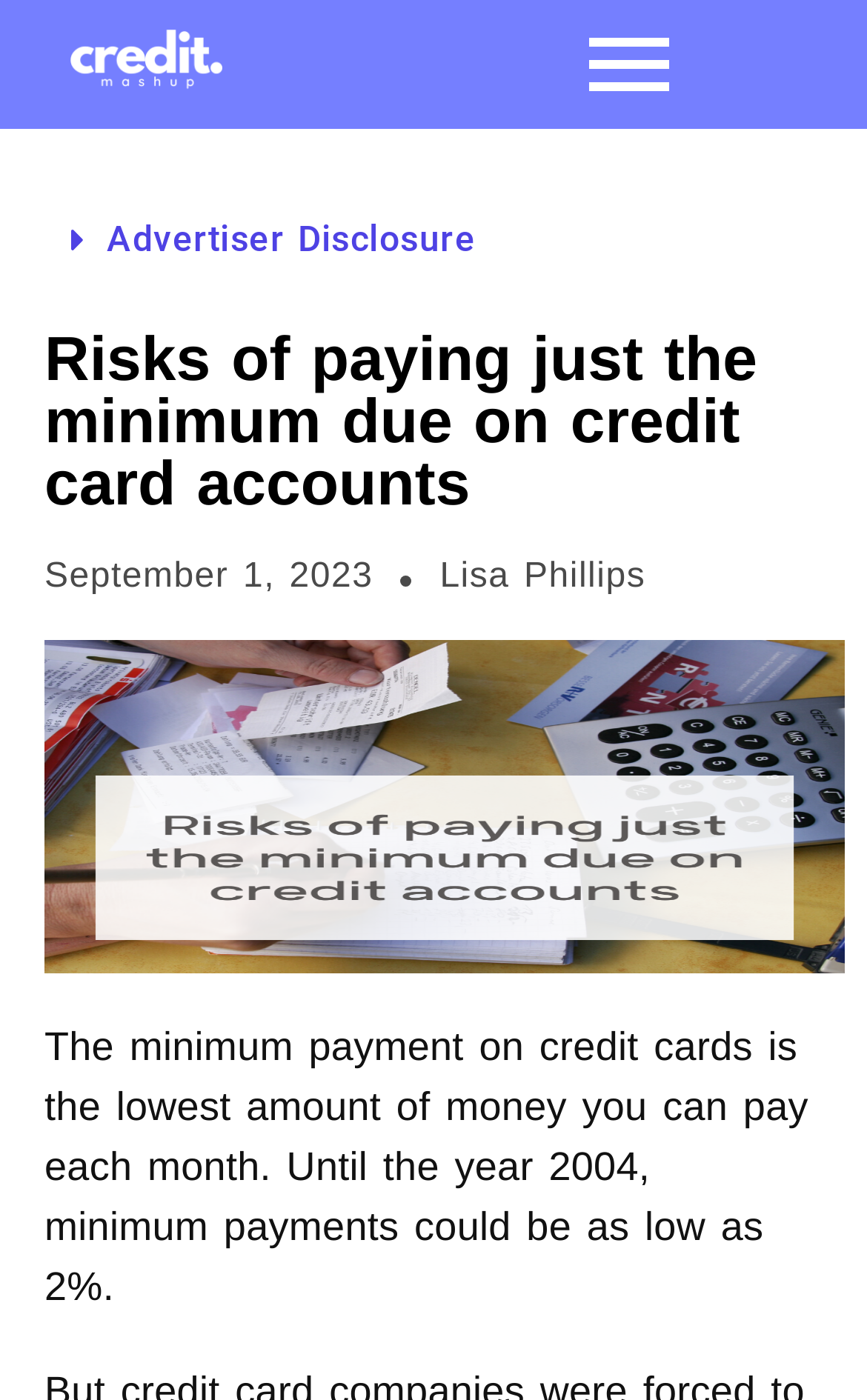Detail the various sections and features of the webpage.

The webpage appears to be an article discussing the risks of paying only the minimum due on credit card accounts. At the top, there is a layout table with two links, positioned side by side, taking up about a quarter of the screen width. Below this table, there is a button labeled "Advertiser Disclosure" that, when expanded, reveals a section with the same title. 

The main heading, "Risks of paying just the minimum due on credit card accounts", is prominently displayed in the middle of the screen. Underneath the heading, there are two links, one showing the date "September 1, 2023" and the other displaying the author's name, "Lisa Phillips". 

The main content of the article starts below these links, with a paragraph of text that explains the concept of minimum payment on credit cards. The text begins by stating that the minimum payment is the lowest amount of money that can be paid each month and provides some historical context, mentioning that until 2004, minimum payments could be as low as 2%.